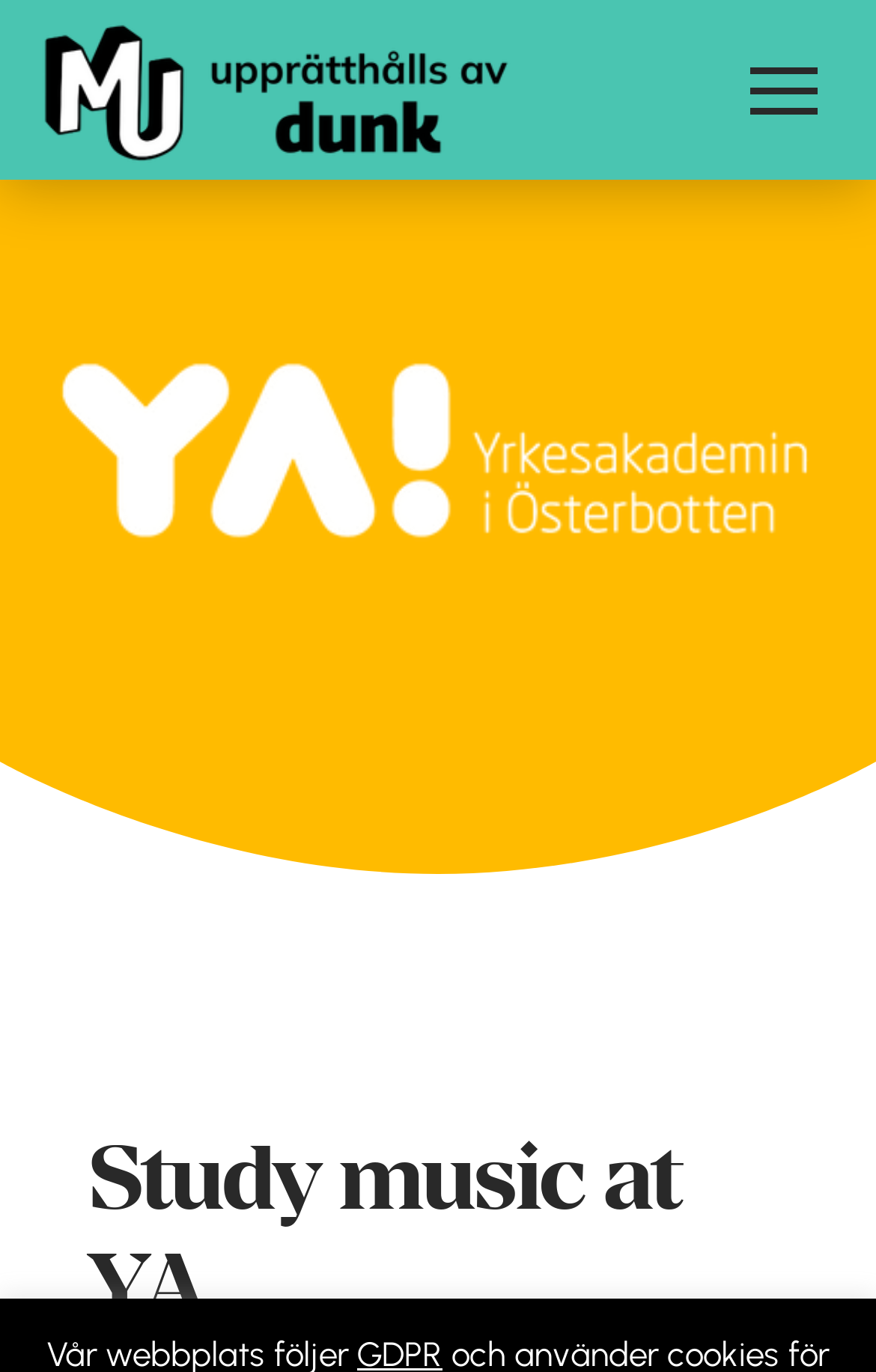Provide the bounding box coordinates for the specified HTML element described in this description: "aria-label="Toggle Modal Content"". The coordinates should be four float numbers ranging from 0 to 1, in the format [left, top, right, bottom].

[0.841, 0.031, 0.949, 0.1]